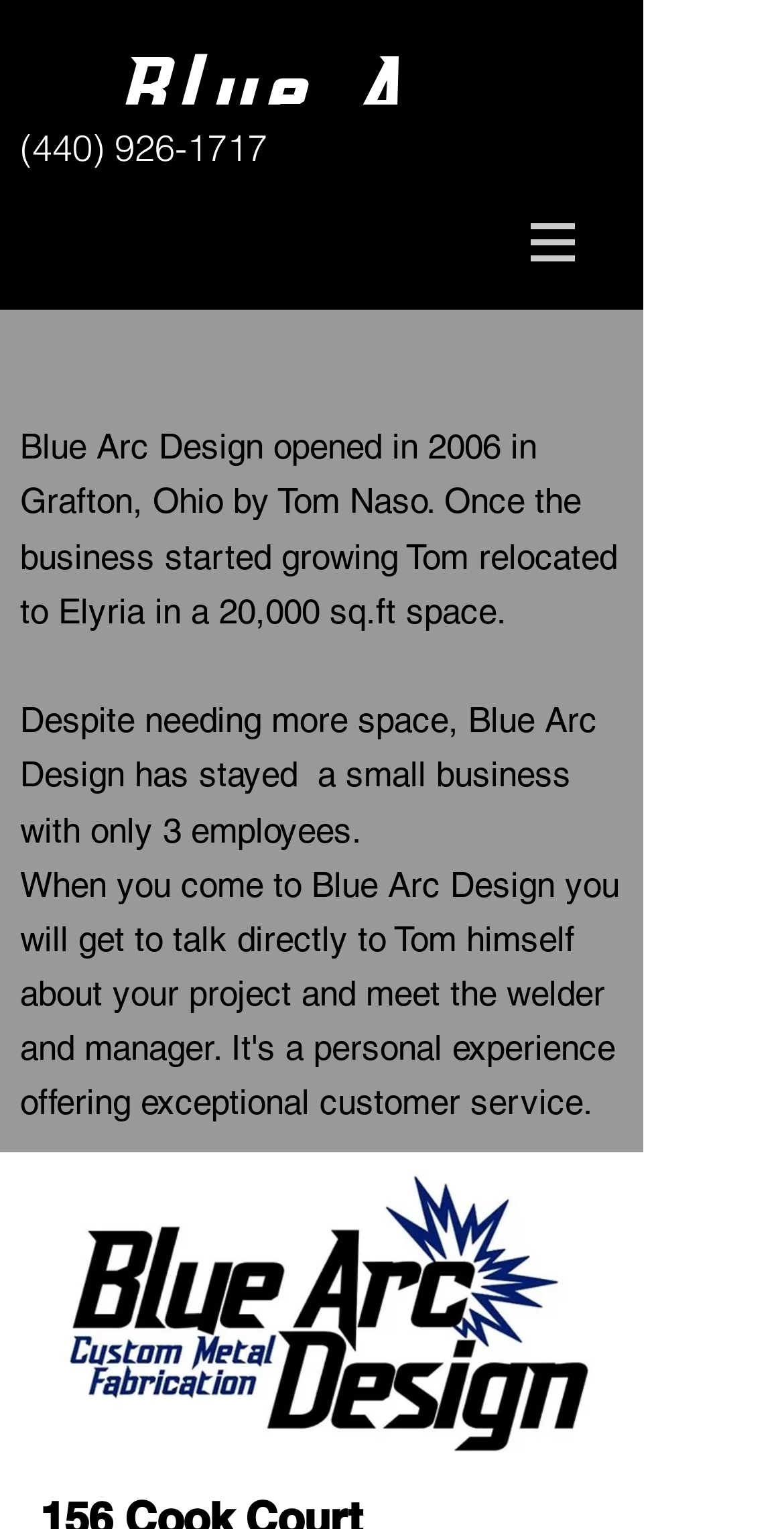Refer to the image and provide an in-depth answer to the question: 
Who founded Blue Arc Design?

I found the founder's name by reading the StaticText element that says 'Blue Arc Design opened in 2006 in Grafton, Ohio by Tom Naso.' This element is a child of the root element and is located at the top of the page.